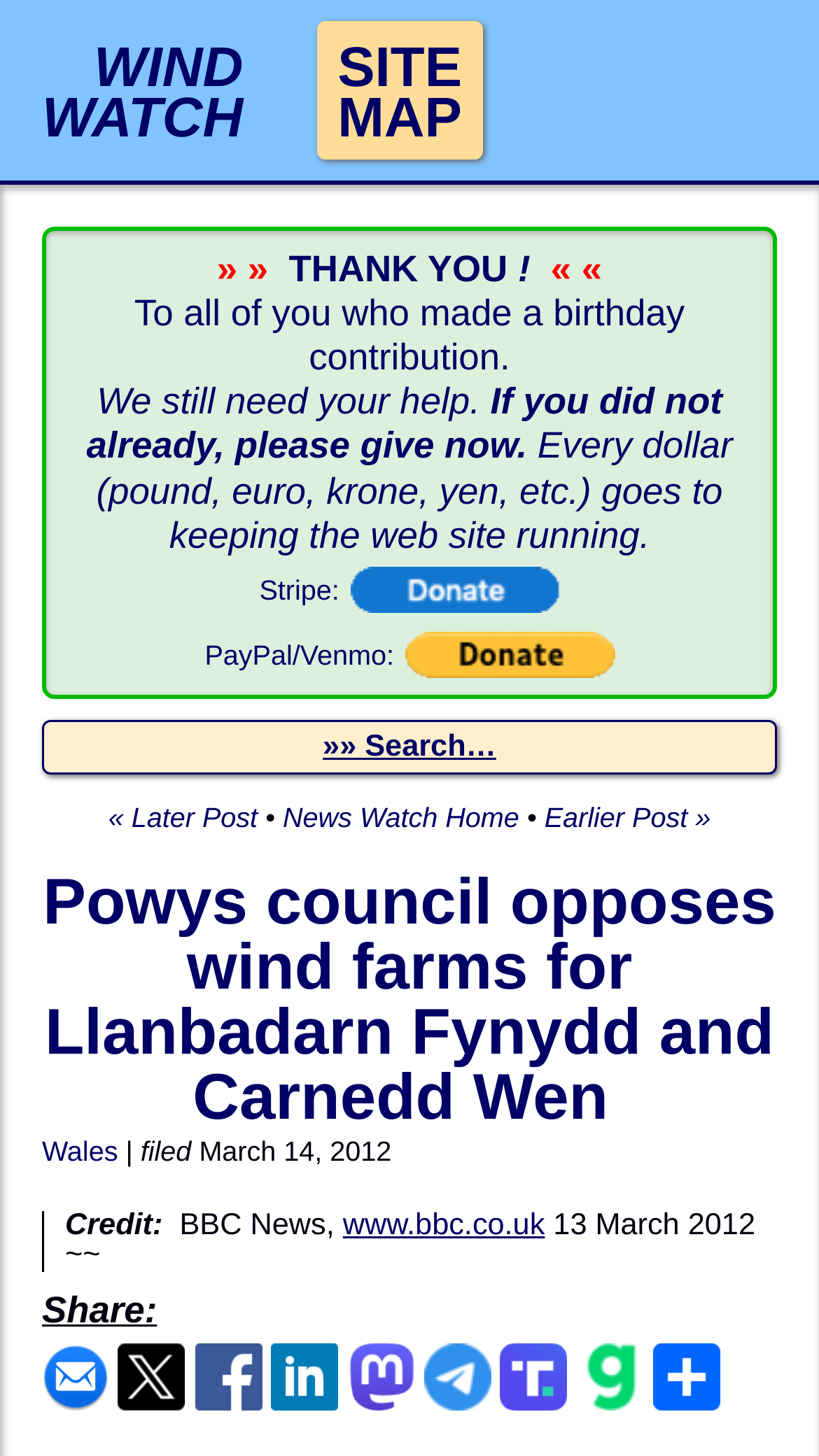What is the source of the news article?
Refer to the image and answer the question using a single word or phrase.

BBC News